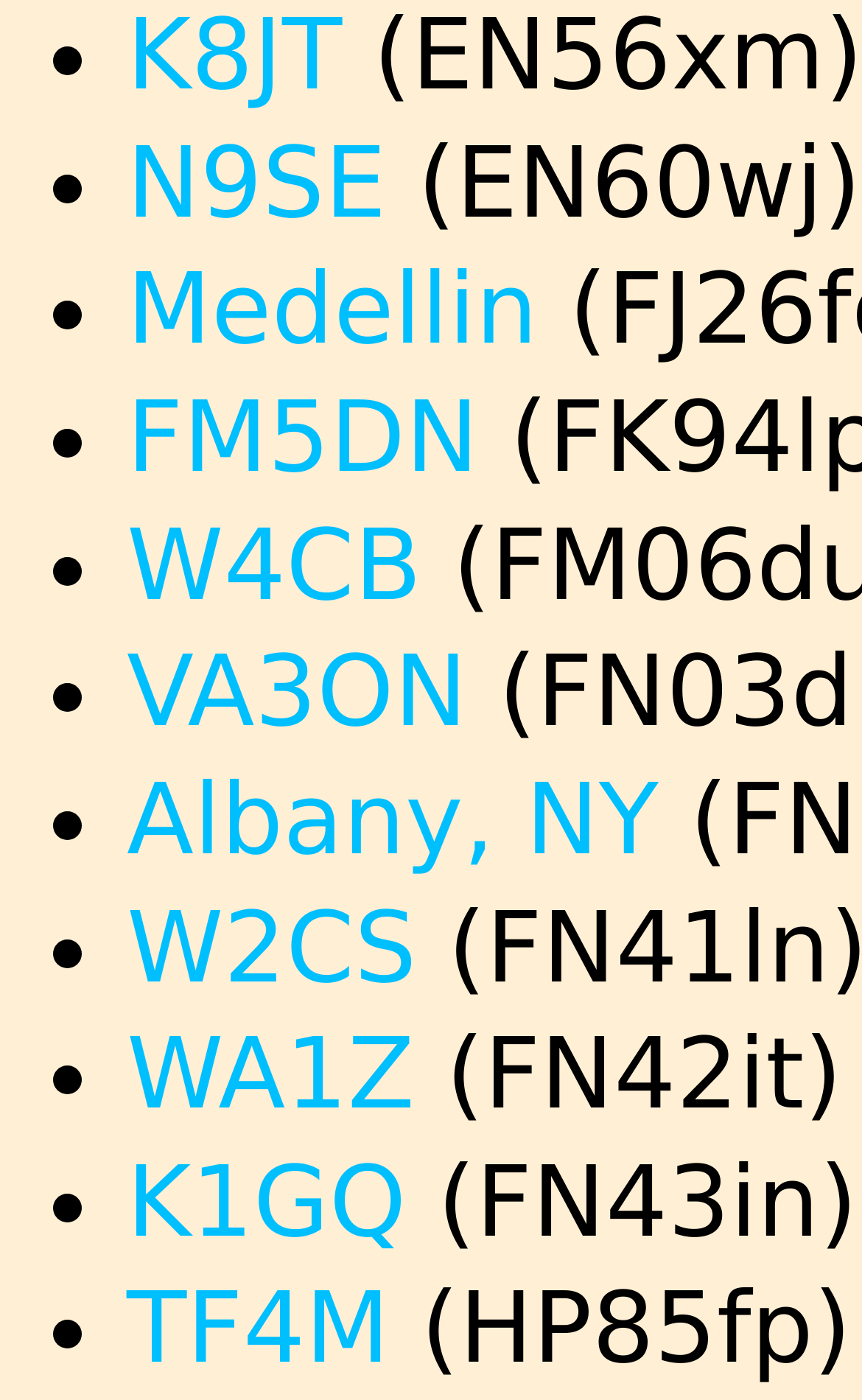Highlight the bounding box of the UI element that corresponds to this description: "Albany, NY".

[0.147, 0.546, 0.764, 0.627]